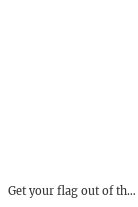Carefully examine the image and provide an in-depth answer to the question: What is obstructing a view or activity?

According to the caption, the title 'Get your flag out of the way' suggests that a flag, often a symbol of national pride or celebration, is obstructing a view or an activity, adding a humorous twist to the occasion.